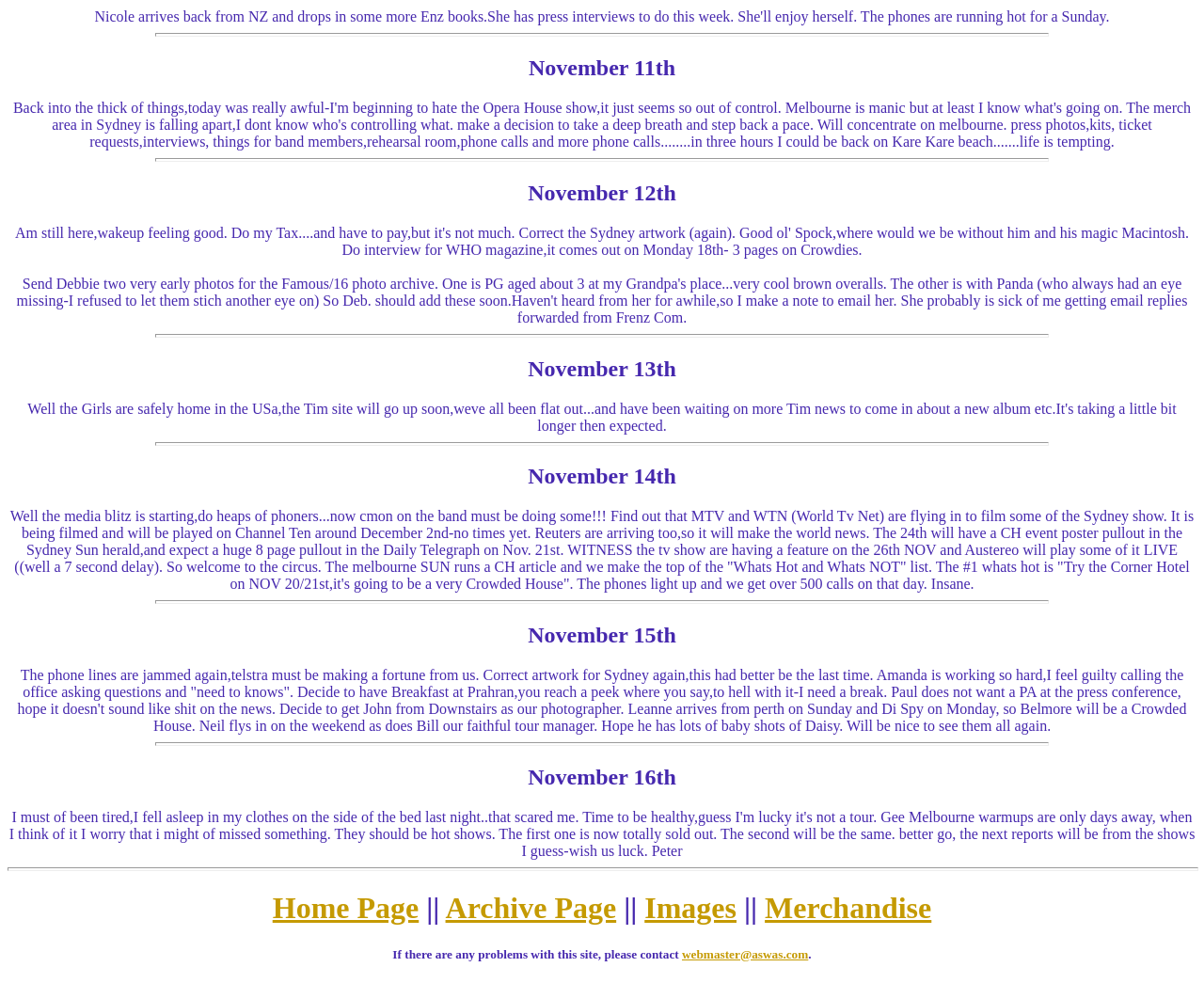Using the information in the image, give a comprehensive answer to the question: 
What is the date of the first heading?

The first heading element is located at the top of the webpage, and its OCR text is 'November 11th', which indicates the date.